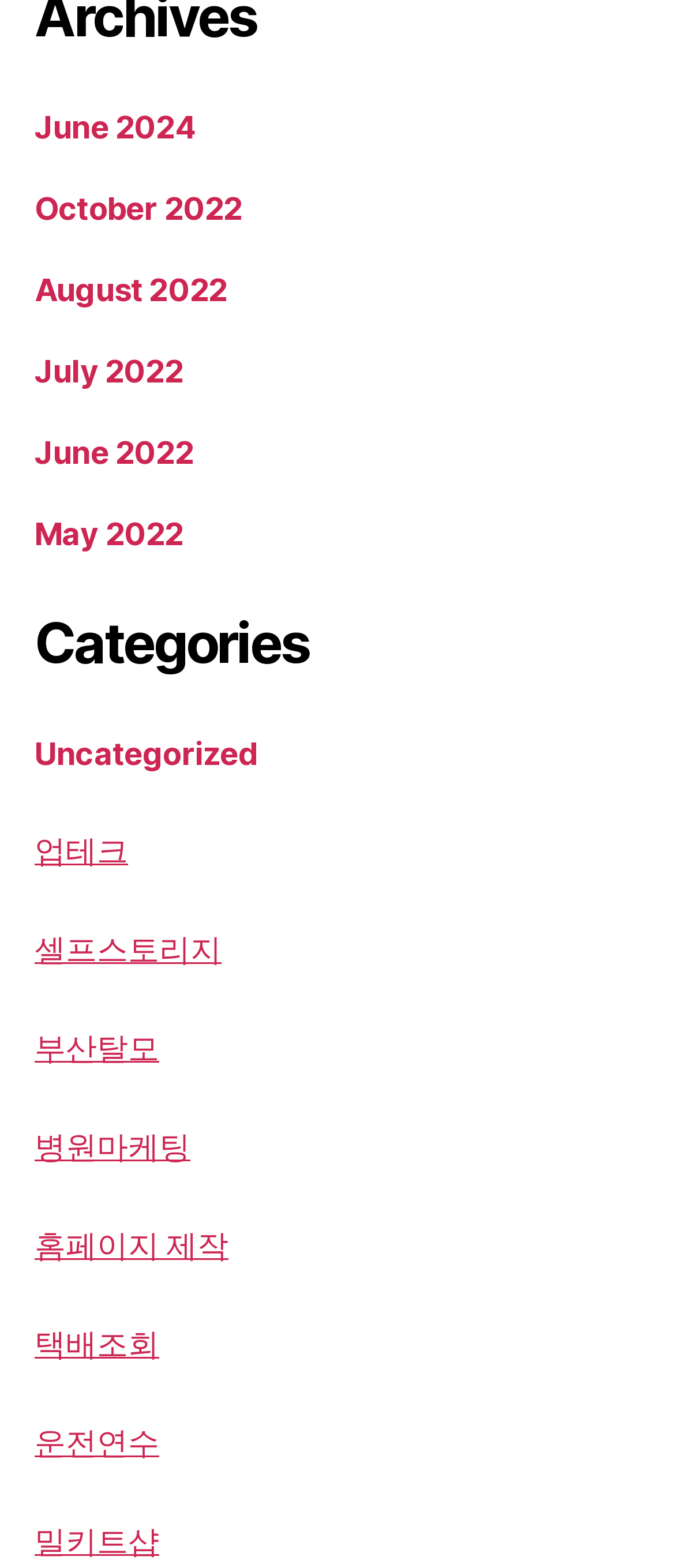Provide the bounding box coordinates of the HTML element described by the text: "May 2022". The coordinates should be in the format [left, top, right, bottom] with values between 0 and 1.

[0.051, 0.329, 0.271, 0.352]